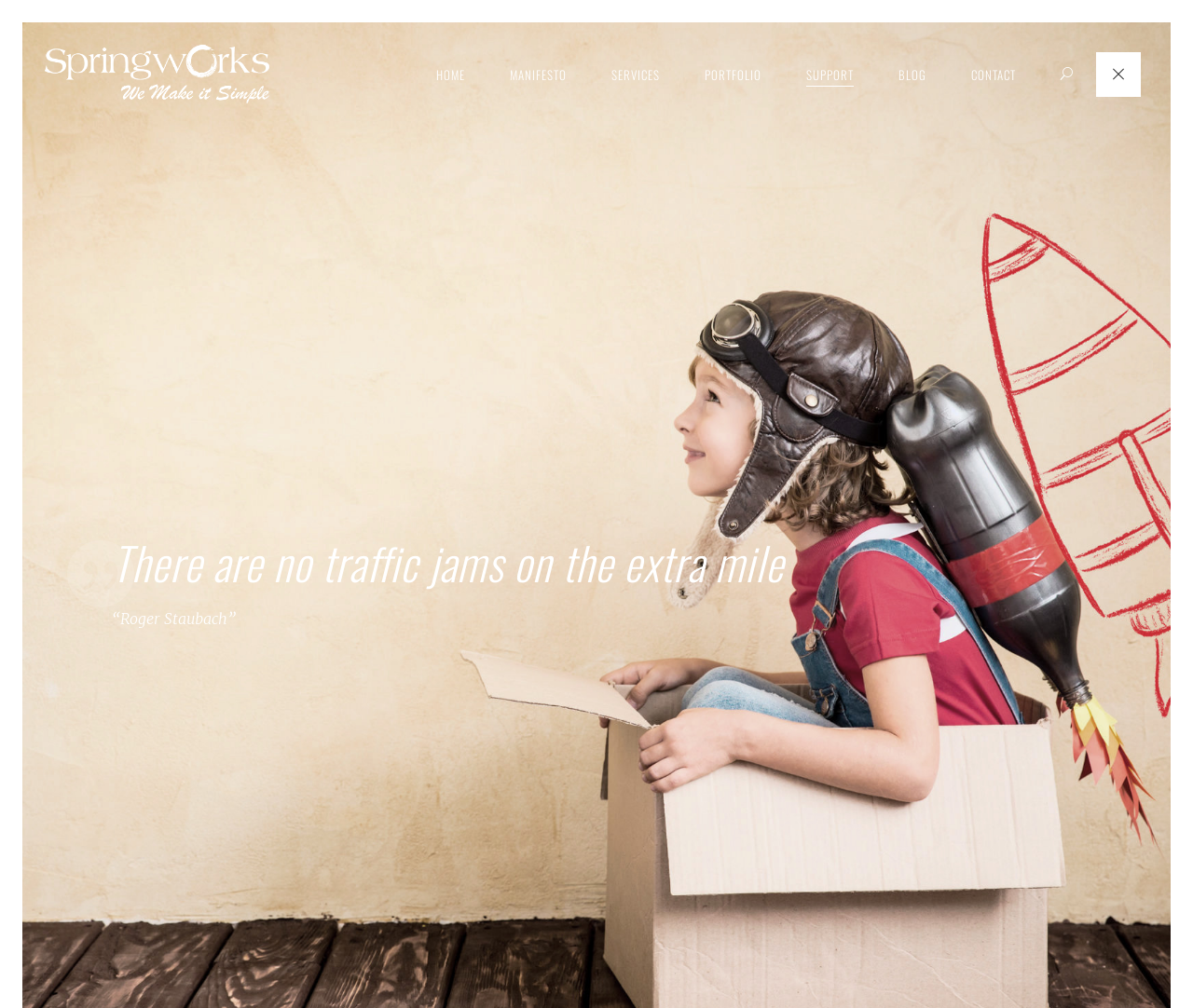Generate a thorough description of the webpage.

The webpage appears to be the homepage of Springworks Studio, a web design service provider. At the top, there is a heading that reads "Singapore government grants for Web Design | web design singapore". Below this heading, there is a navigation menu with 8 links: "HOME", "MANIFESTO", "SERVICES", "PORTFOLIO", "SUPPORT", "BLOG", "CONTACT", and "U Search". These links are positioned horizontally, side by side, and take up the entire width of the page.

Further down, there is a blockquote element that contains a quote. The quote is attributed to Roger Staubach and reads "There are no traffic jams on the extra mile". The quote is positioned near the center of the page, with the attribution "Roger Staubach" below it.